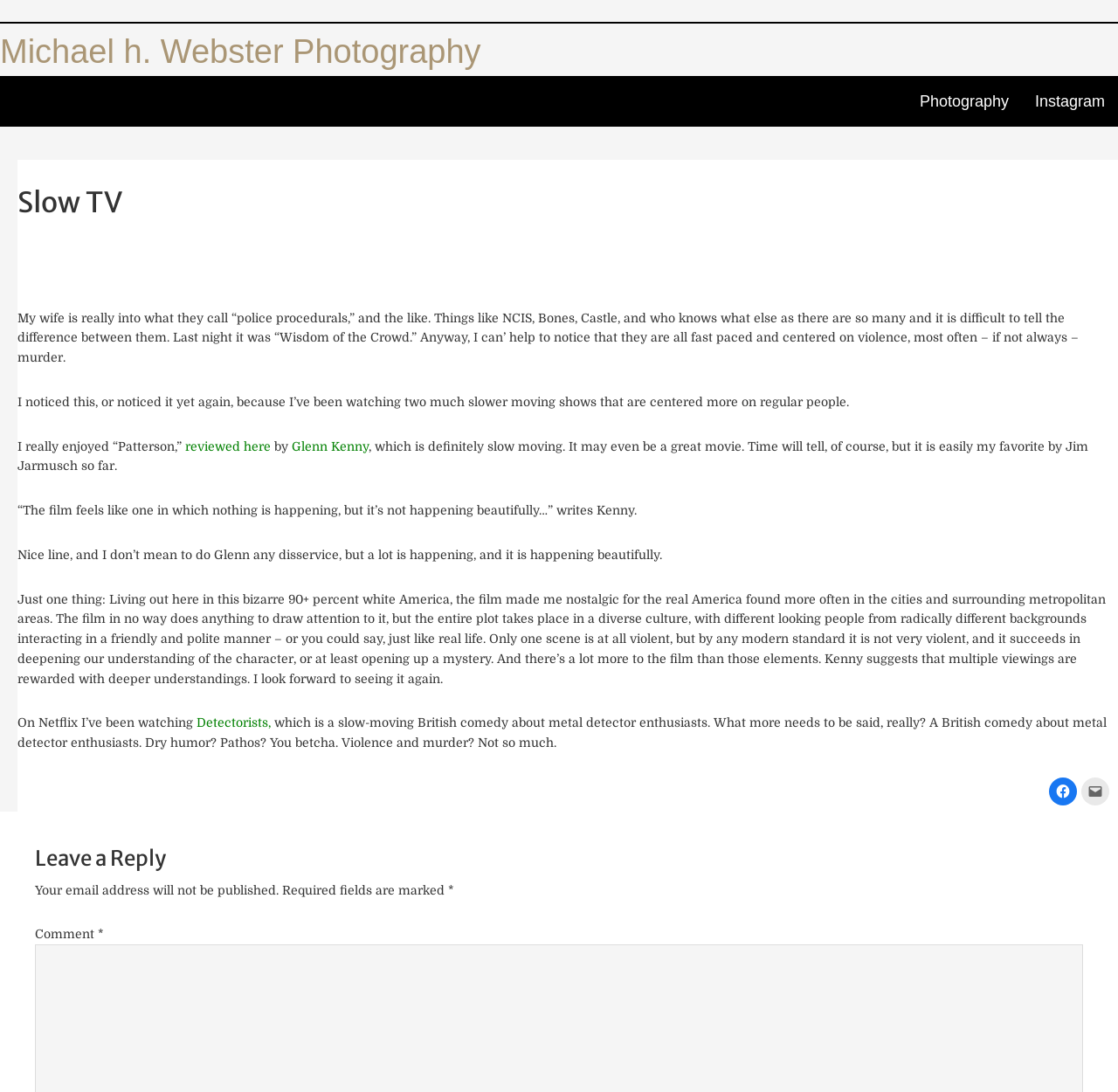Please pinpoint the bounding box coordinates for the region I should click to adhere to this instruction: "Click the link to Michael h. Webster Photography".

[0.0, 0.03, 0.43, 0.064]